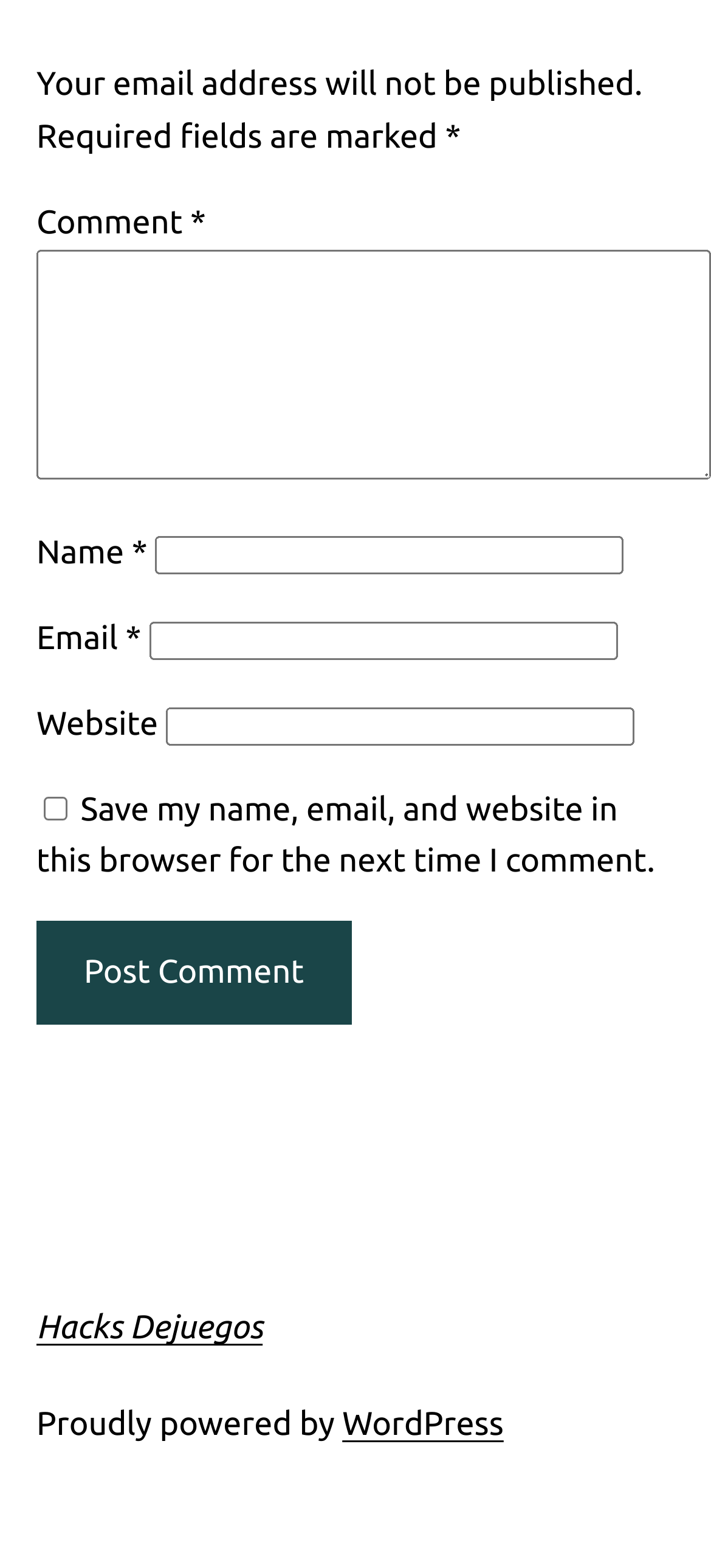What is the text of the link at the bottom?
Please provide a comprehensive answer based on the information in the image.

The link is located at the bottom of the page, below the static text 'Proudly powered by', and has the text 'WordPress', suggesting that it is a link to the WordPress website or platform.